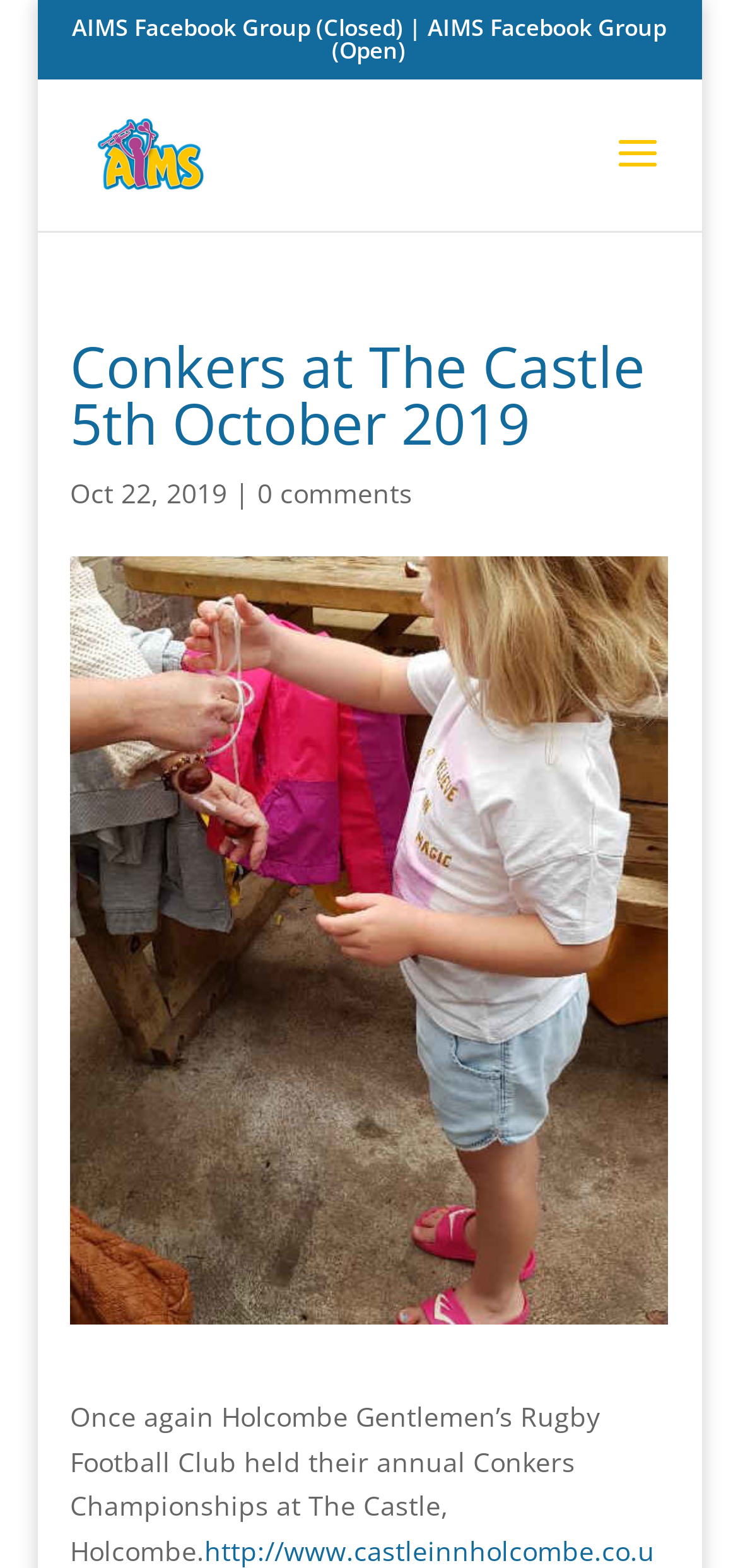Identify the bounding box for the UI element described as: "0 comments". The coordinates should be four float numbers between 0 and 1, i.e., [left, top, right, bottom].

[0.349, 0.303, 0.559, 0.326]